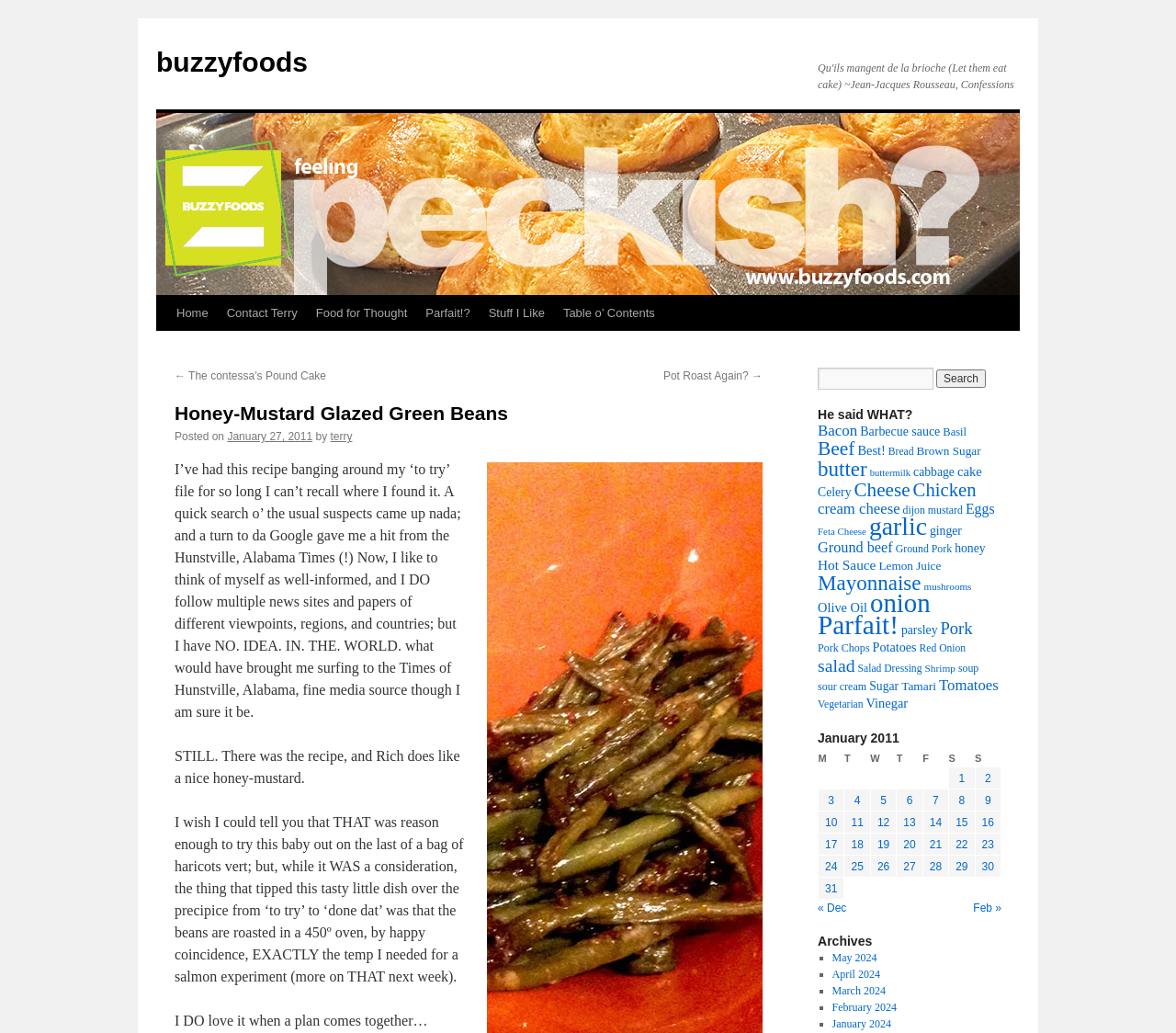Specify the bounding box coordinates for the region that must be clicked to perform the given instruction: "Read the post from January 27, 2011".

[0.193, 0.417, 0.266, 0.429]